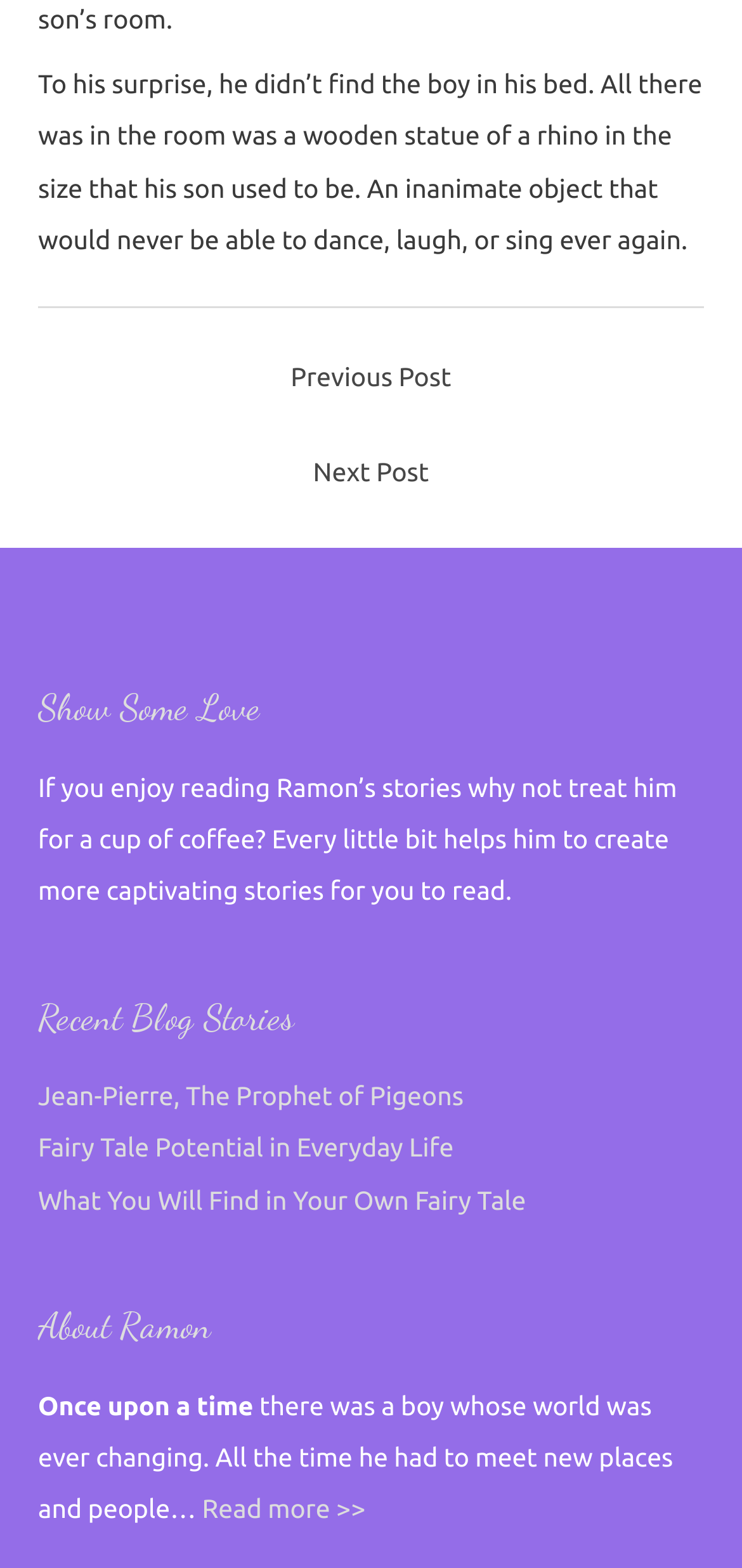What is the purpose of the 'Show Some Love' section?
From the image, respond using a single word or phrase.

To support the author